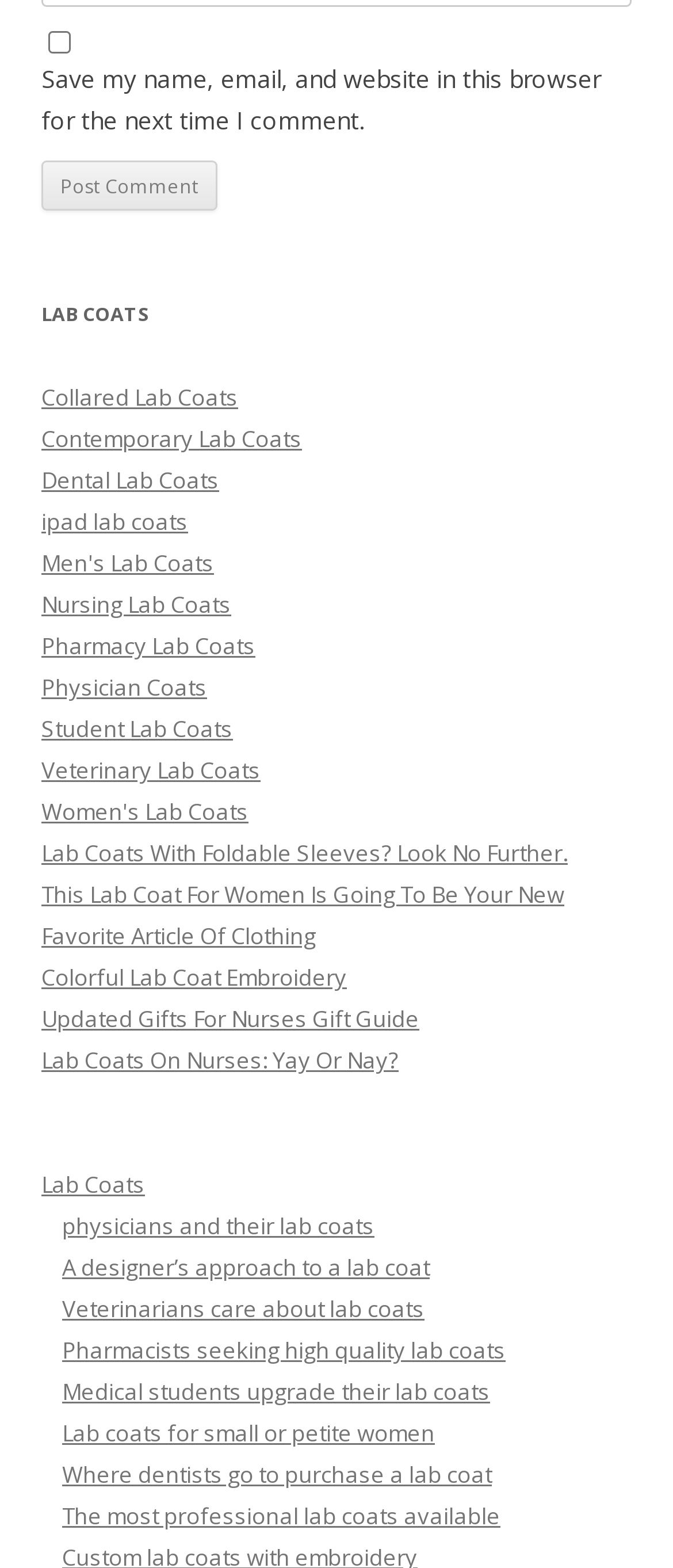How many types of lab coats are listed?
Based on the screenshot, respond with a single word or phrase.

15